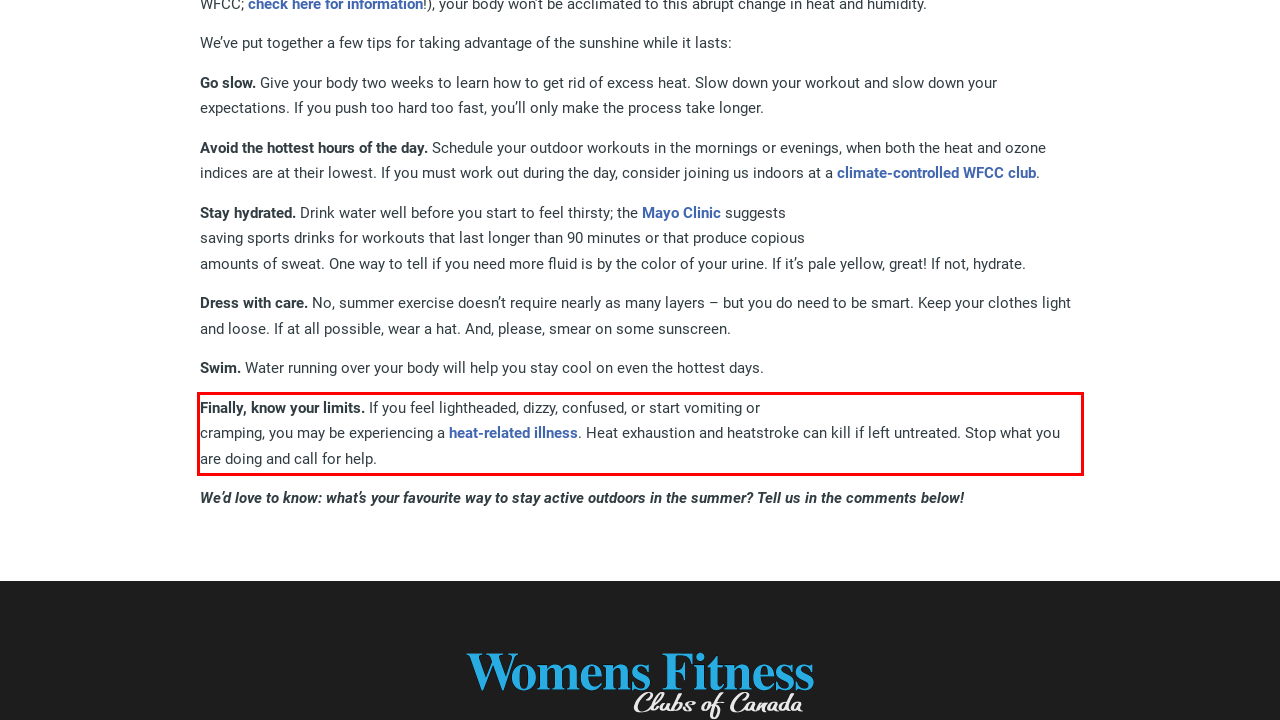Please identify the text within the red rectangular bounding box in the provided webpage screenshot.

Finally, know your limits. If you feel lightheaded, dizzy, confused, or start vomiting or cramping, you may be experiencing a heat-related illness. Heat exhaustion and heatstroke can kill if left untreated. Stop what you are doing and call for help.